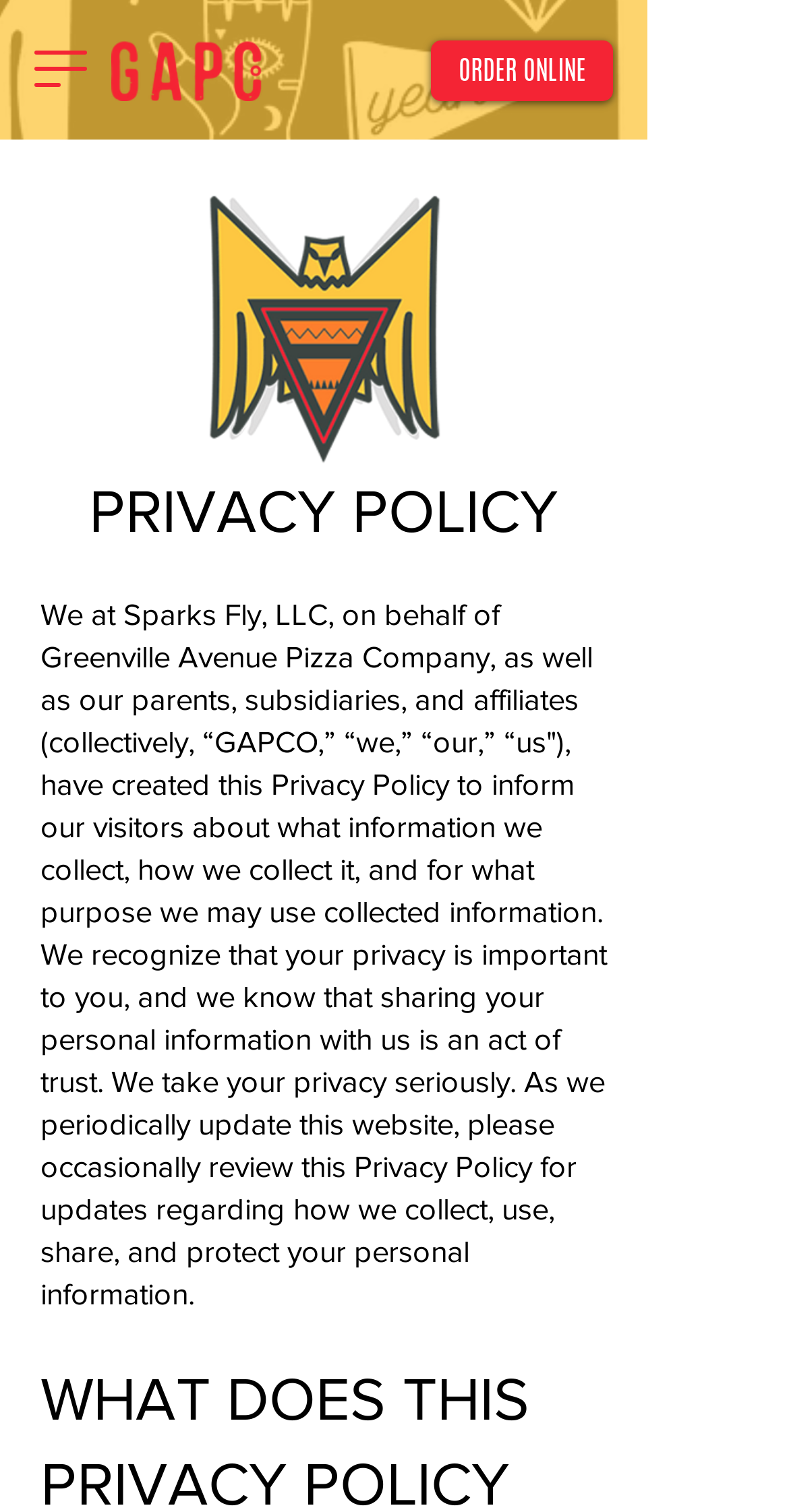What is the purpose of the button?
Please ensure your answer to the question is detailed and covers all necessary aspects.

I determined this answer by examining the button element with the text 'Open navigation menu' and the hasPopup property set to dialog, indicating that it opens a navigation menu when clicked.